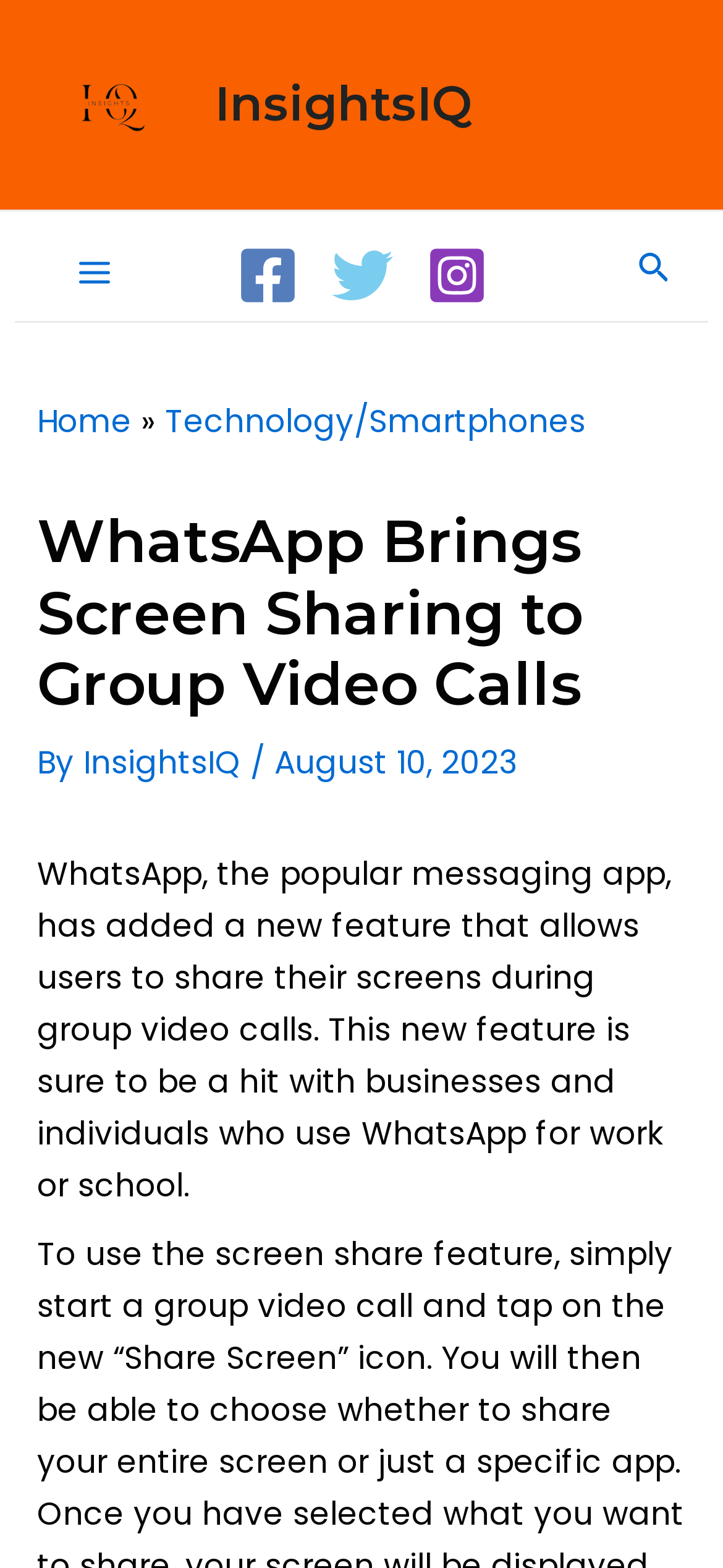Give a detailed account of the webpage, highlighting key information.

The webpage is about WhatsApp's new feature of screen sharing during group video calls. At the top left, there is a logo of InsightsIQ, accompanied by a link to the website. Below the logo, there is a main menu button. To the right of the main menu button, there are links to social media platforms Facebook, Twitter, and Instagram, each accompanied by an icon.

On the top right, there is a search icon link. Below the search icon, there is a navigation bar with breadcrumbs, showing the path "Home » Technology/Smartphones". 

The main content of the webpage is a news article about WhatsApp's new feature. The article's title, "WhatsApp Brings Screen Sharing to Group Video Calls", is displayed prominently at the top. Below the title, there is information about the author and the date of publication, "By InsightsIQ, August 10, 2023". 

The article's text describes the new feature, stating that it allows users to share their screens during group video calls, which is expected to be popular among businesses and individuals who use WhatsApp for work or school.